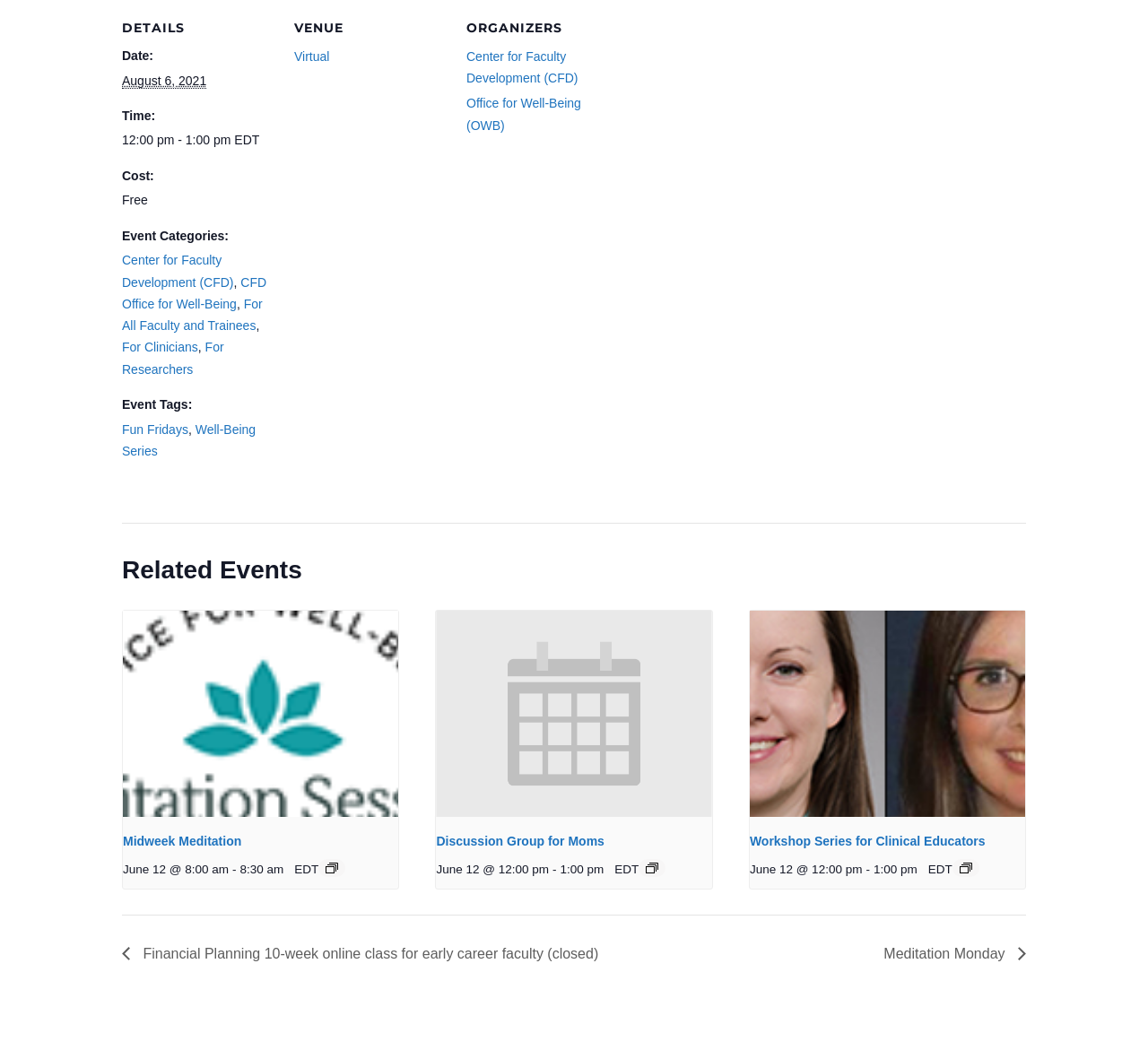Locate the bounding box coordinates of the area you need to click to fulfill this instruction: 'view event details'. The coordinates must be in the form of four float numbers ranging from 0 to 1: [left, top, right, bottom].

[0.106, 0.046, 0.18, 0.083]